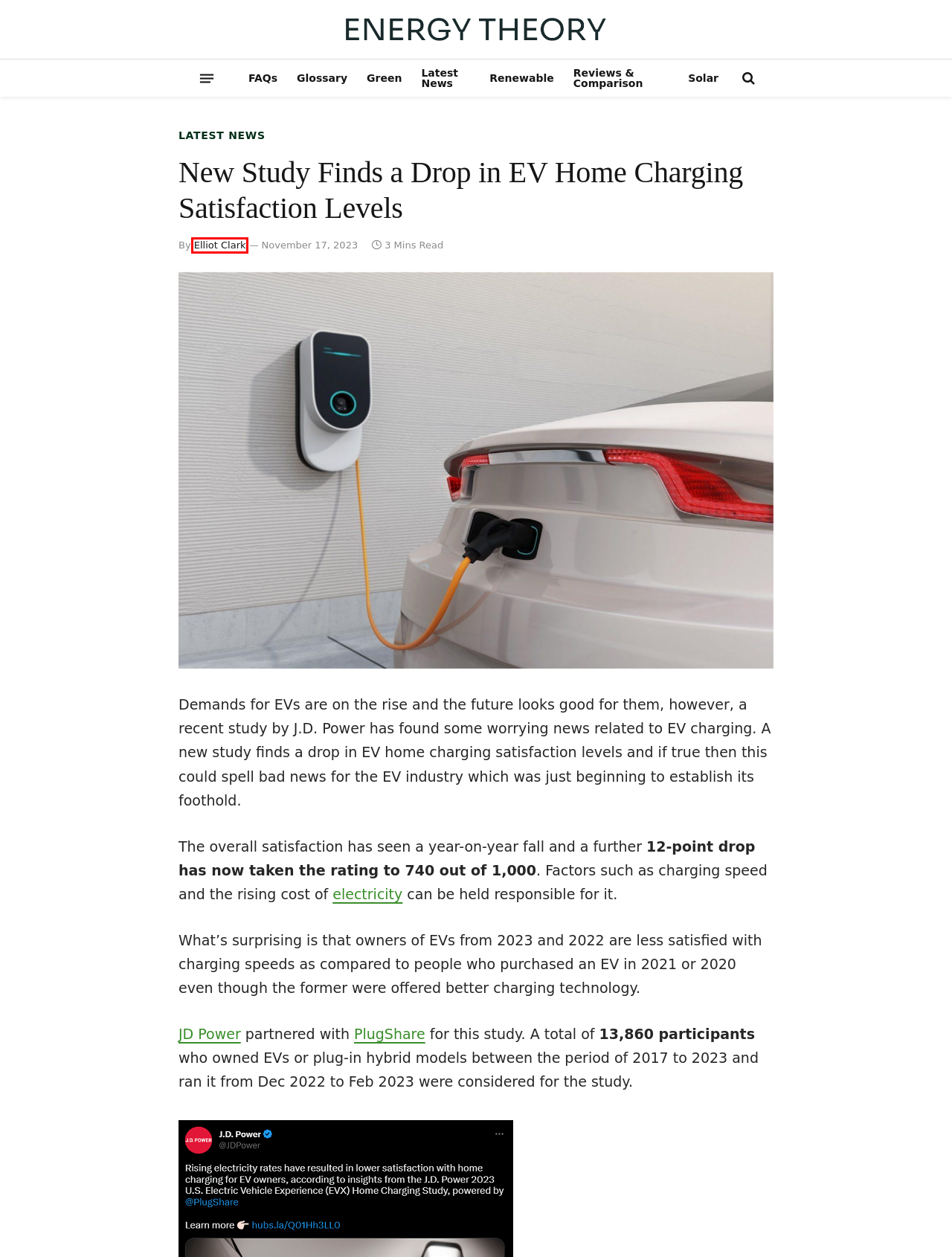You are looking at a webpage screenshot with a red bounding box around an element. Pick the description that best matches the new webpage after interacting with the element in the red bounding box. The possible descriptions are:
A. Glossary Archives - Energy Theory
B. PlugShare - Find Electric Vehicle Charging Locations Near You
C. Reviews & Comparison Archives - Energy Theory
D. FAQs Archives - Energy Theory
E. Latest News Archives - Energy Theory
F. Green Archives - Energy Theory
G. How Much Do Solar Panels Save On Electricity Bills? - Energy Theory
H. Elliot Clark, Author at Energy Theory

H